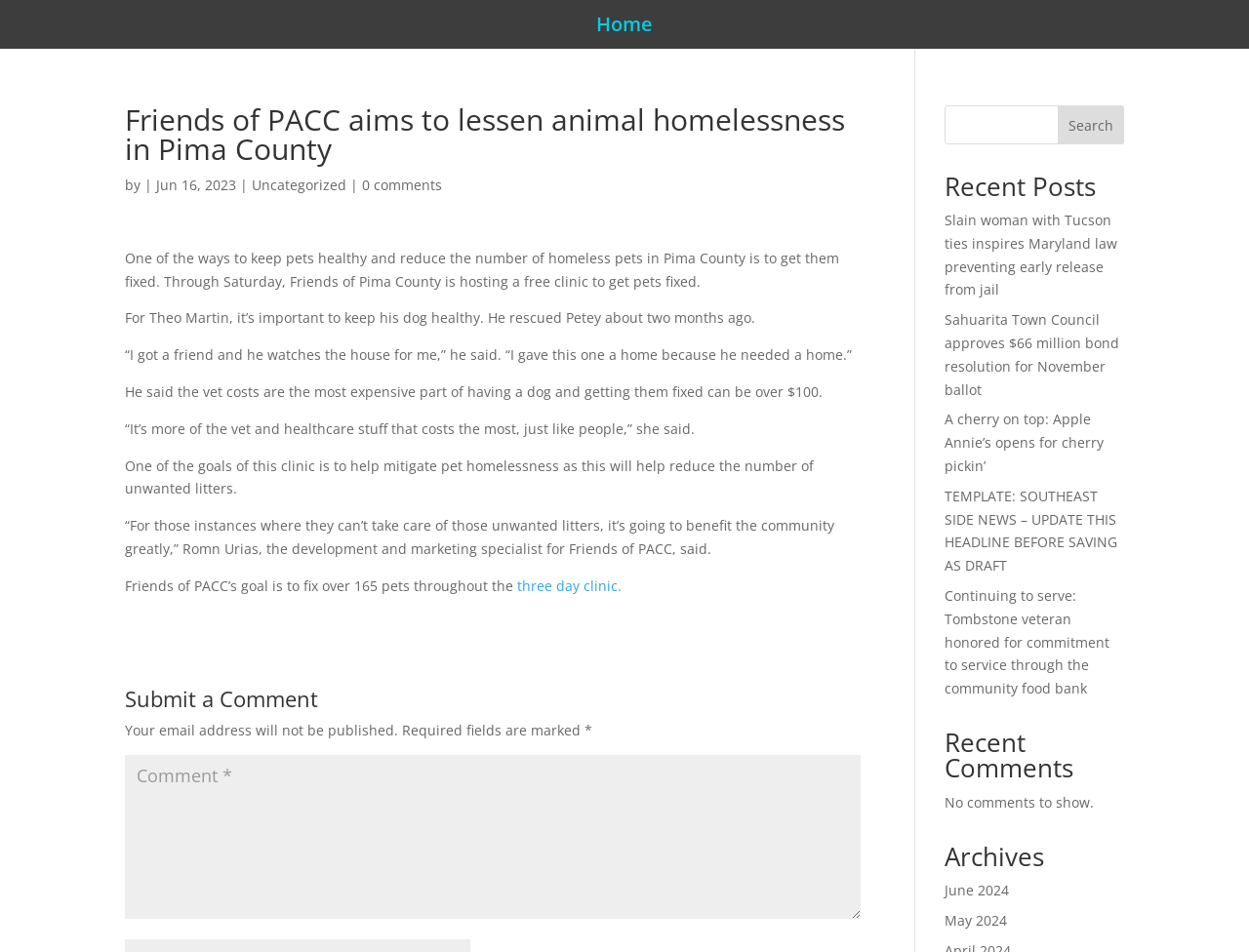Please reply to the following question with a single word or a short phrase:
What is the goal of Friends of PACC?

To fix over 165 pets